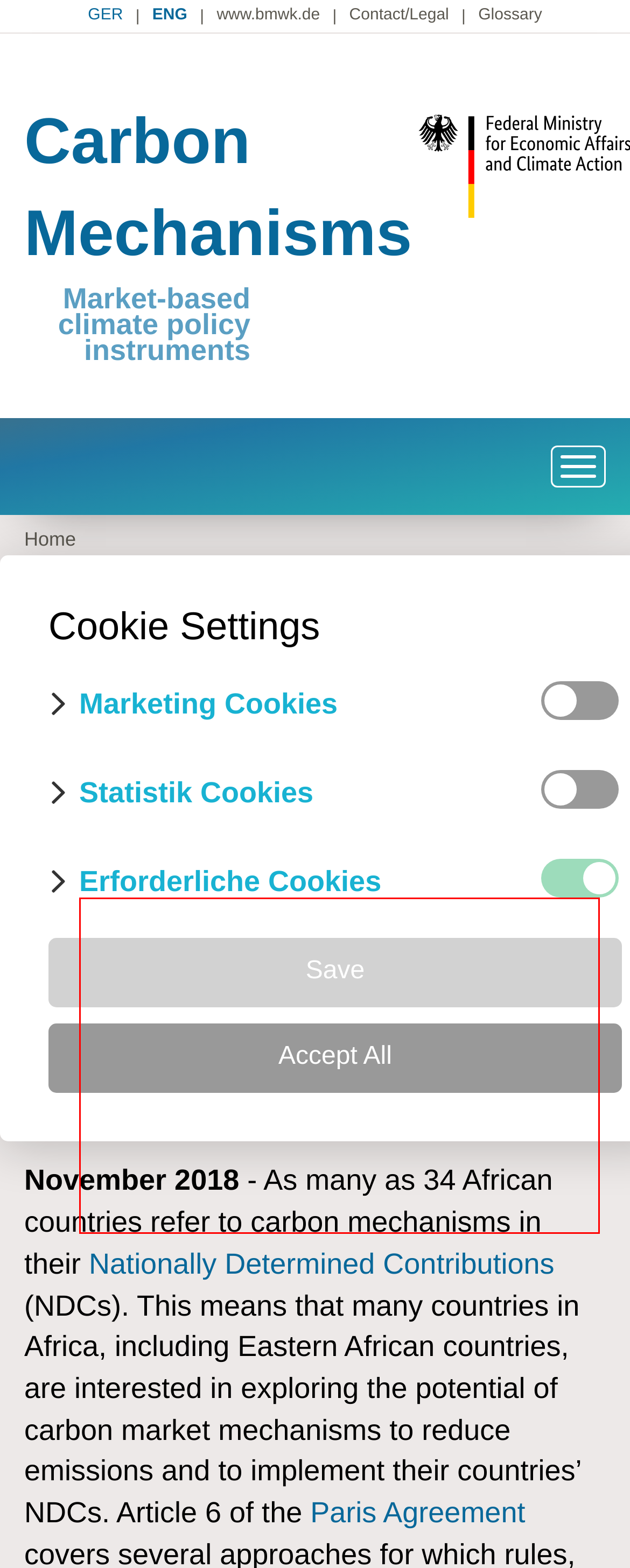Look at the screenshot of the webpage, locate the red rectangle bounding box, and generate the text content that it contains.

Erforderliche Cookies sind für den reibungslosen Betrieb der Website zuständig, indem sie Kernfunktionalitäten ermöglichen, ohne die unsere Website nicht richtig funktioniert. Diese Cookies können nur über Ihre Browser-Einstellungen deaktiviert werden.